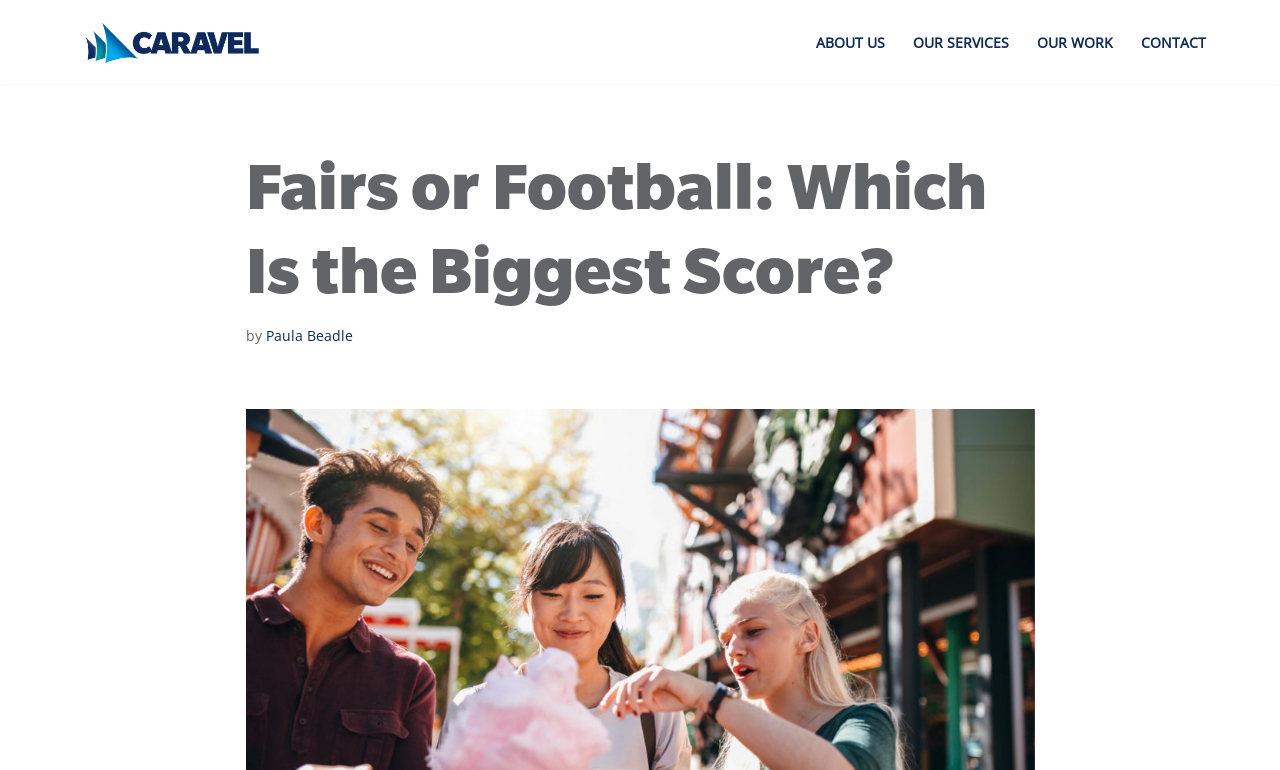Examine the screenshot and answer the question in as much detail as possible: What is the purpose of the company?

I inferred the answer by looking at the link element with the text 'Caravel Marketing Sponsorship planning, sales and consulting' which suggests that the company provides sponsorship planning, sales, and consulting services.